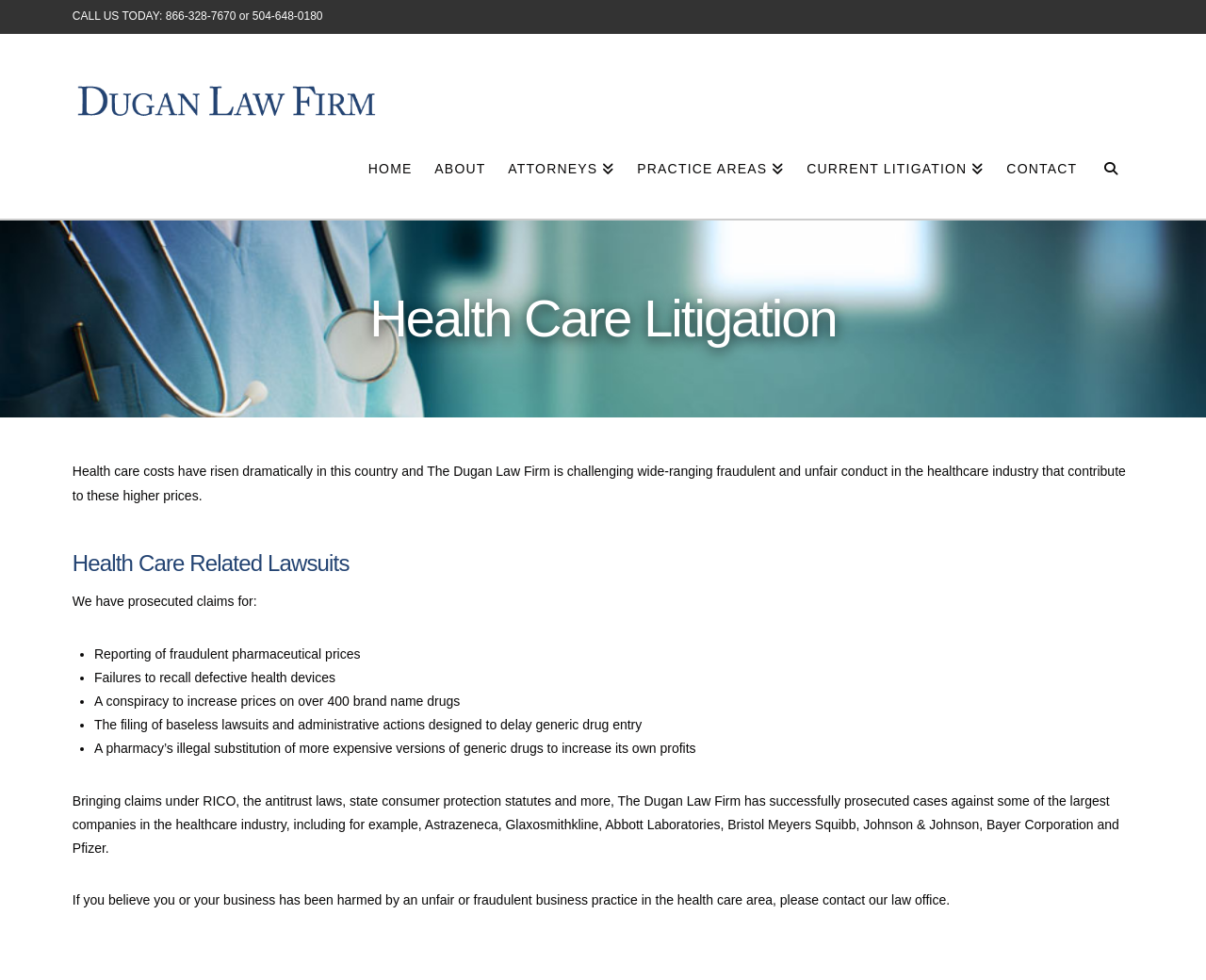What is the phone number to call?
Give a detailed explanation using the information visible in the image.

The phone number to call is located at the top of the webpage, in a static text element with the label 'CALL US TODAY'. The numbers are 866-328-7670 or 504-648-0180.